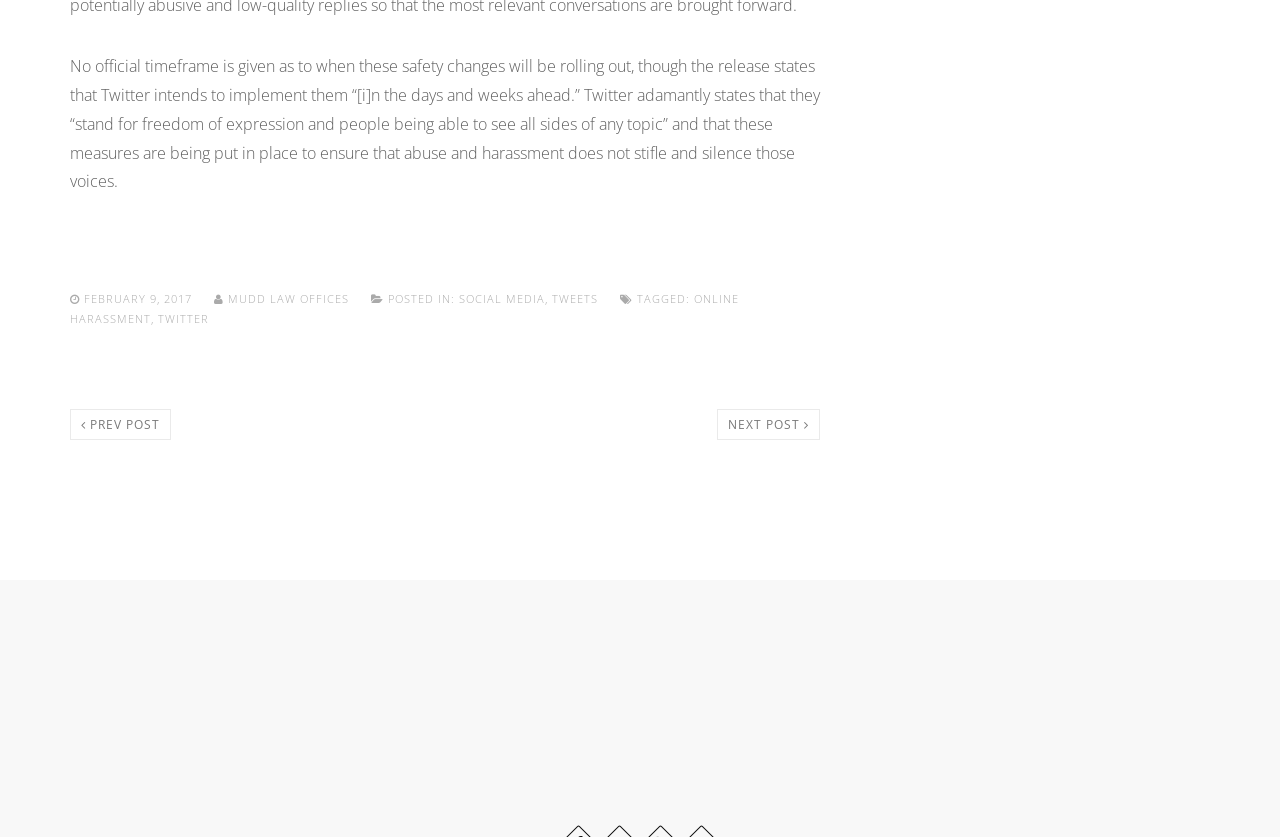What is the category of the post?
Provide an in-depth answer to the question, covering all aspects.

I determined the category of the post by examining the footer section, where it says 'POSTED IN: SOCIAL MEDIA, TWEETS'. This suggests that the post is categorized under 'SOCIAL MEDIA'.